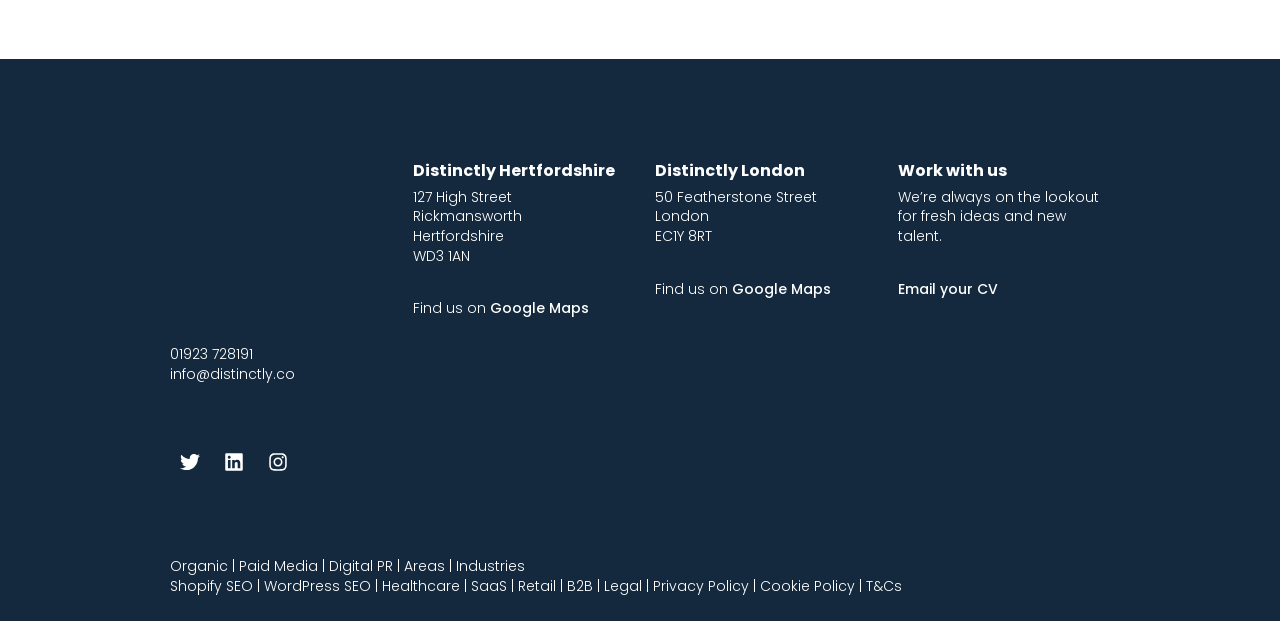Find the bounding box coordinates of the clickable region needed to perform the following instruction: "Email info@distinctly.co". The coordinates should be provided as four float numbers between 0 and 1, i.e., [left, top, right, bottom].

[0.133, 0.585, 0.23, 0.618]